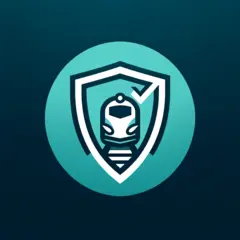What is the color of the background?
Look at the screenshot and give a one-word or phrase answer.

Deep teal